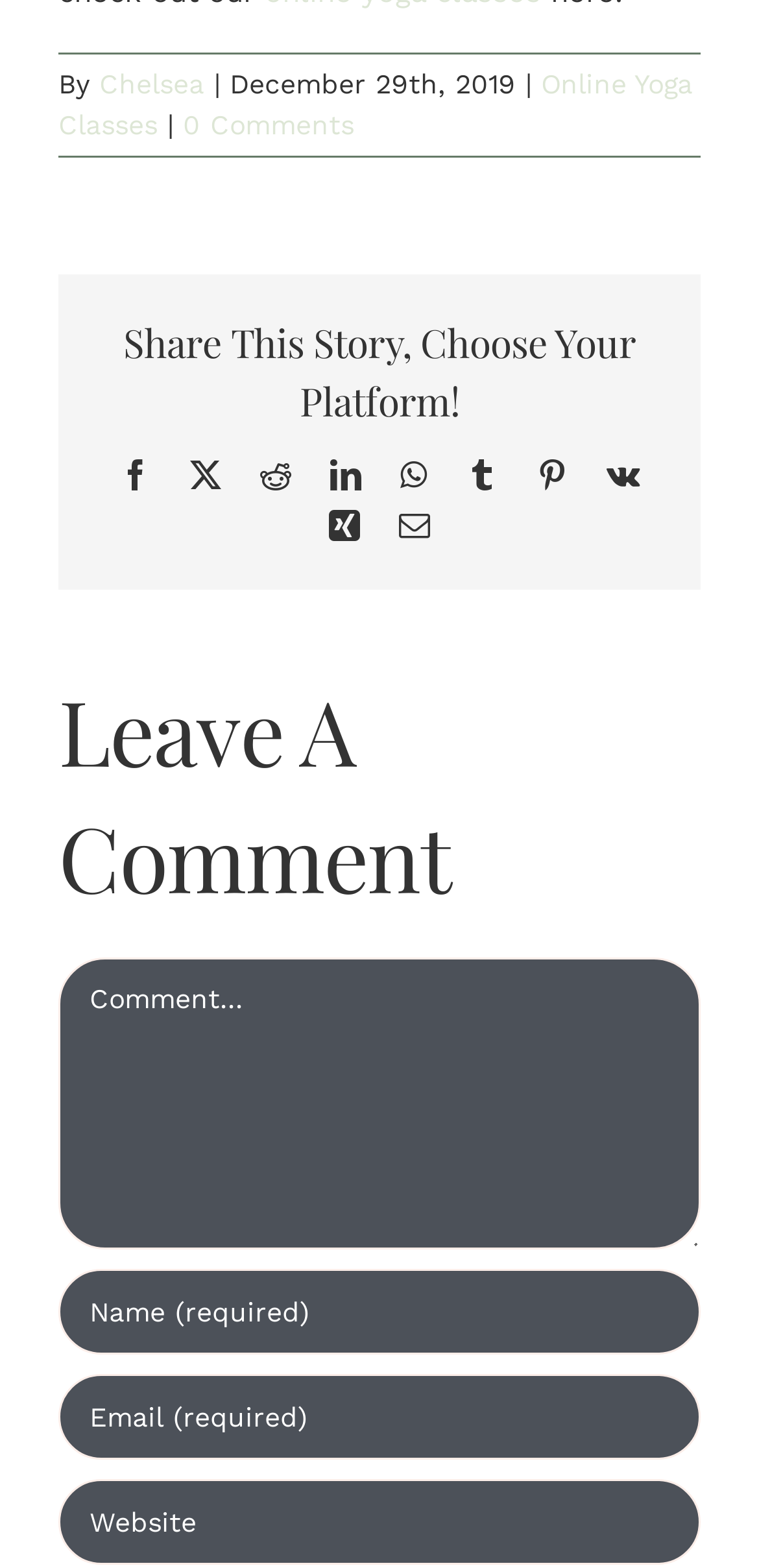Respond to the following query with just one word or a short phrase: 
What is the name of the online class mentioned?

Online Yoga Classes